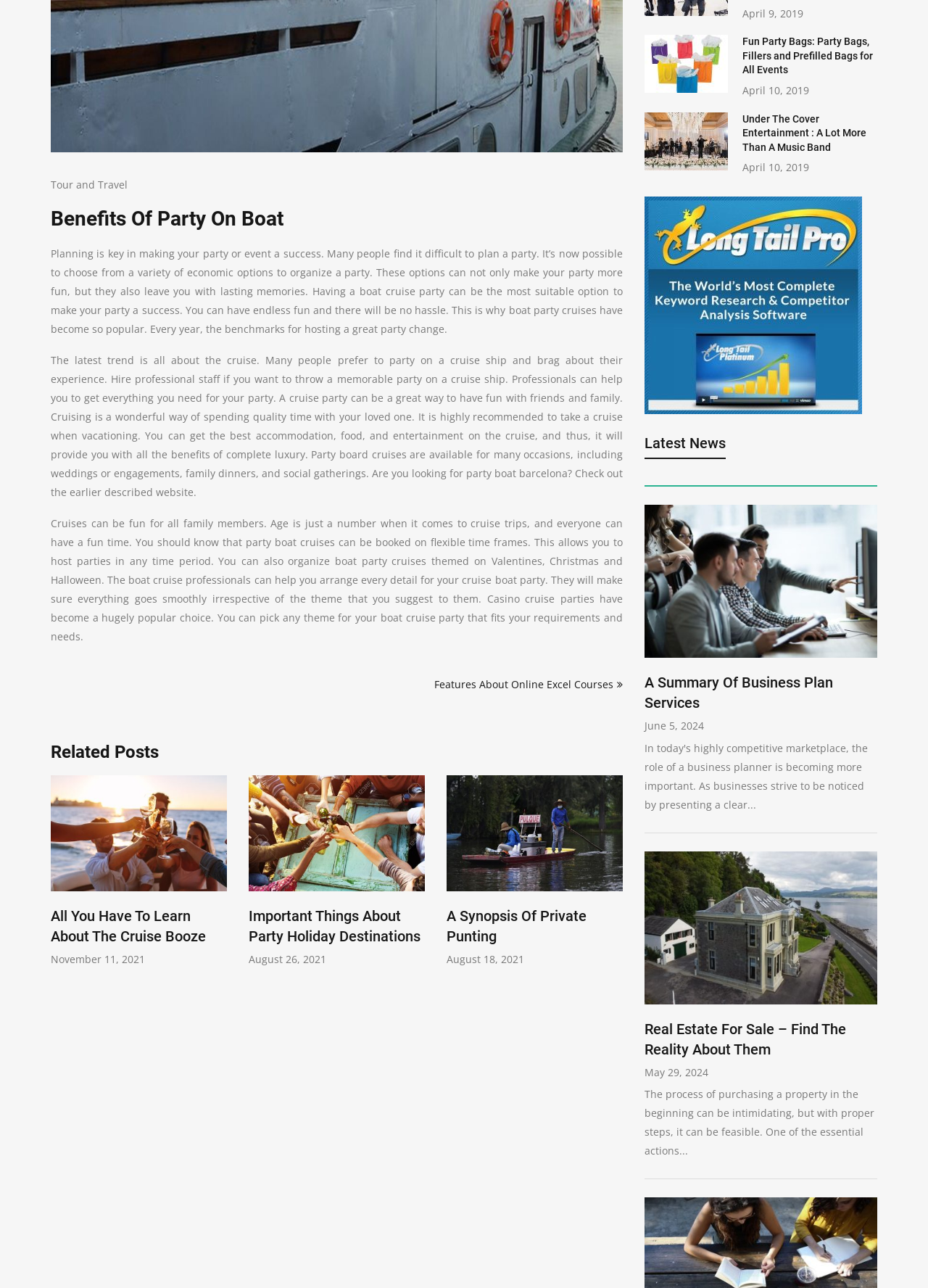Extract the bounding box coordinates for the UI element described by the text: "A Synopsis Of Private Punting". The coordinates should be in the form of [left, top, right, bottom] with values between 0 and 1.

[0.695, 0.704, 0.845, 0.734]